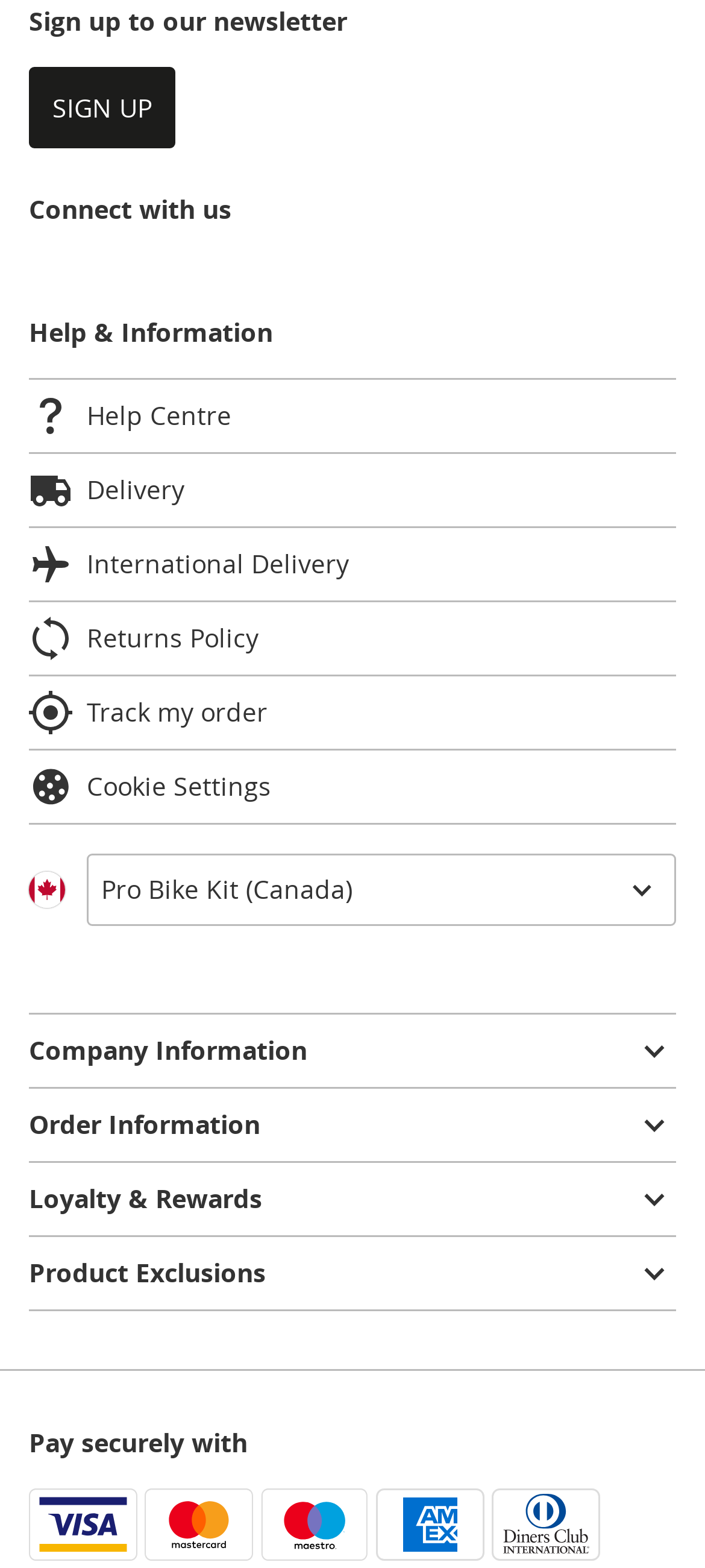Please locate the bounding box coordinates of the element's region that needs to be clicked to follow the instruction: "View company information". The bounding box coordinates should be provided as four float numbers between 0 and 1, i.e., [left, top, right, bottom].

[0.041, 0.646, 0.959, 0.693]